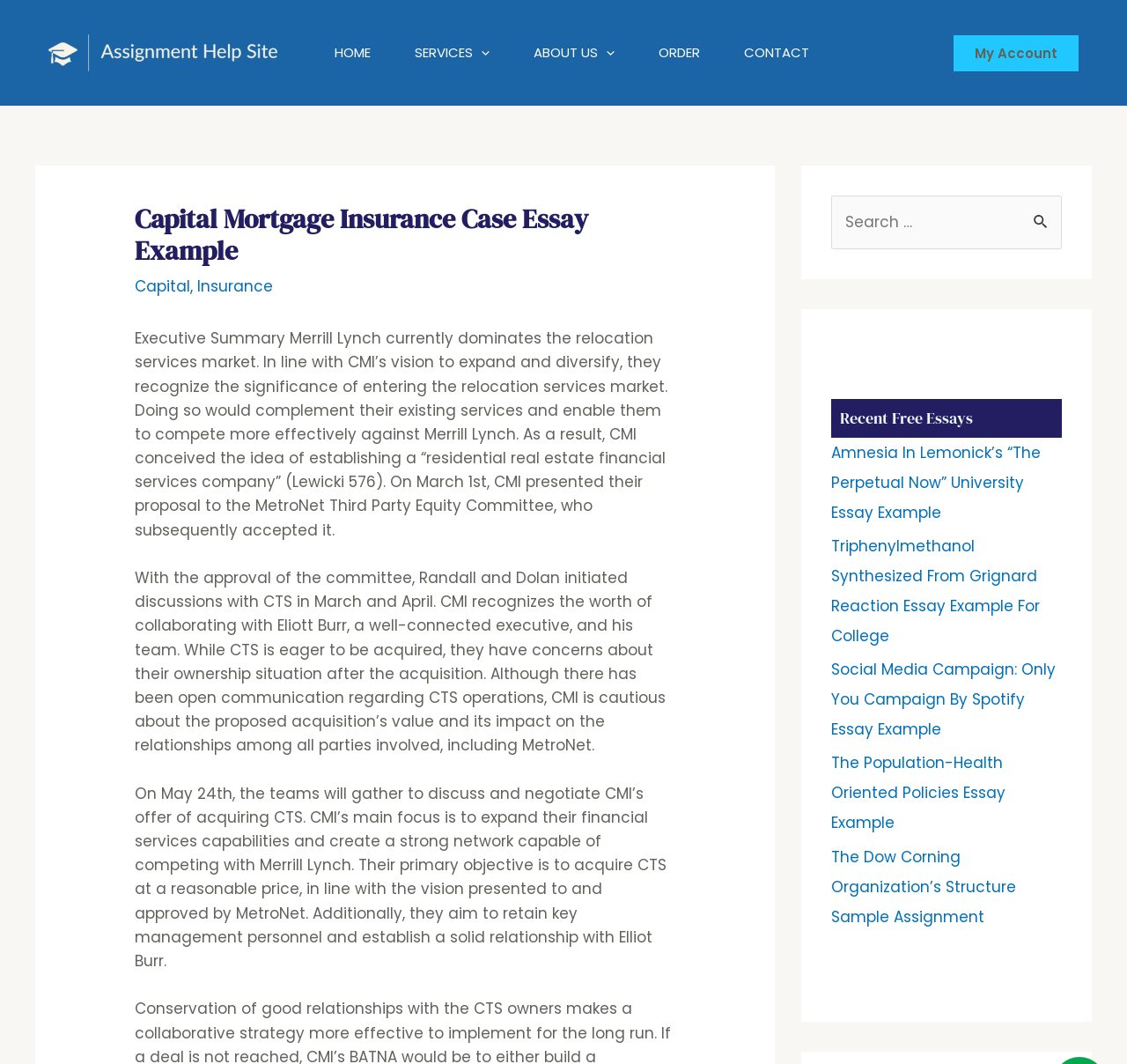Using the given element description, provide the bounding box coordinates (top-left x, top-left y, bottom-right x, bottom-right y) for the corresponding UI element in the screenshot: parent_node: SERVICES aria-label="Menu Toggle"

[0.42, 0.0, 0.434, 0.099]